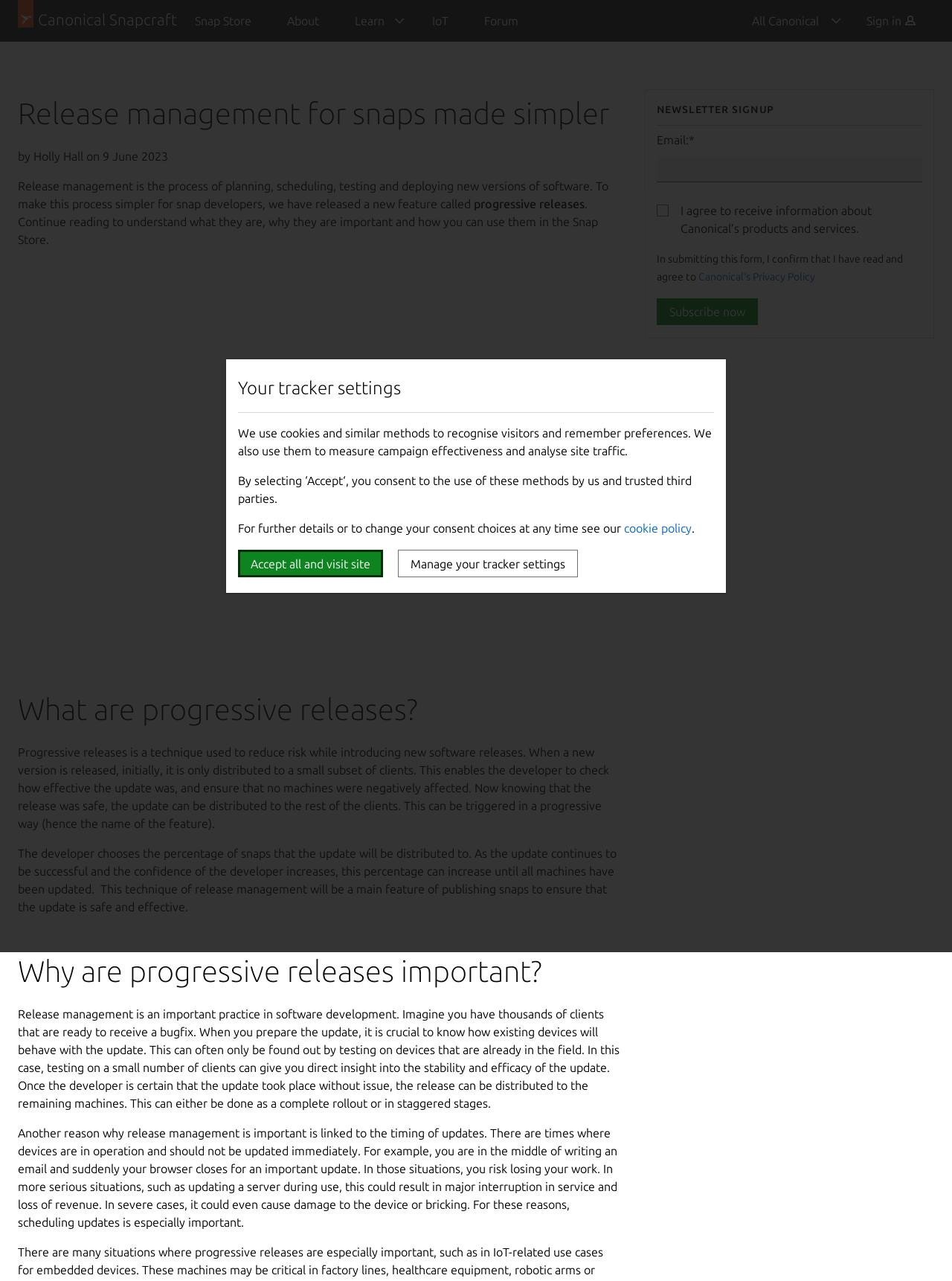Refer to the screenshot and answer the following question in detail:
What is the purpose of the 'Learn' menu item?

I found the answer by looking at the menu items at the top of the webpage, which includes a 'Learn' item. This suggests that the 'Learn' menu item is intended to provide access to learning resources related to Snapcraft.